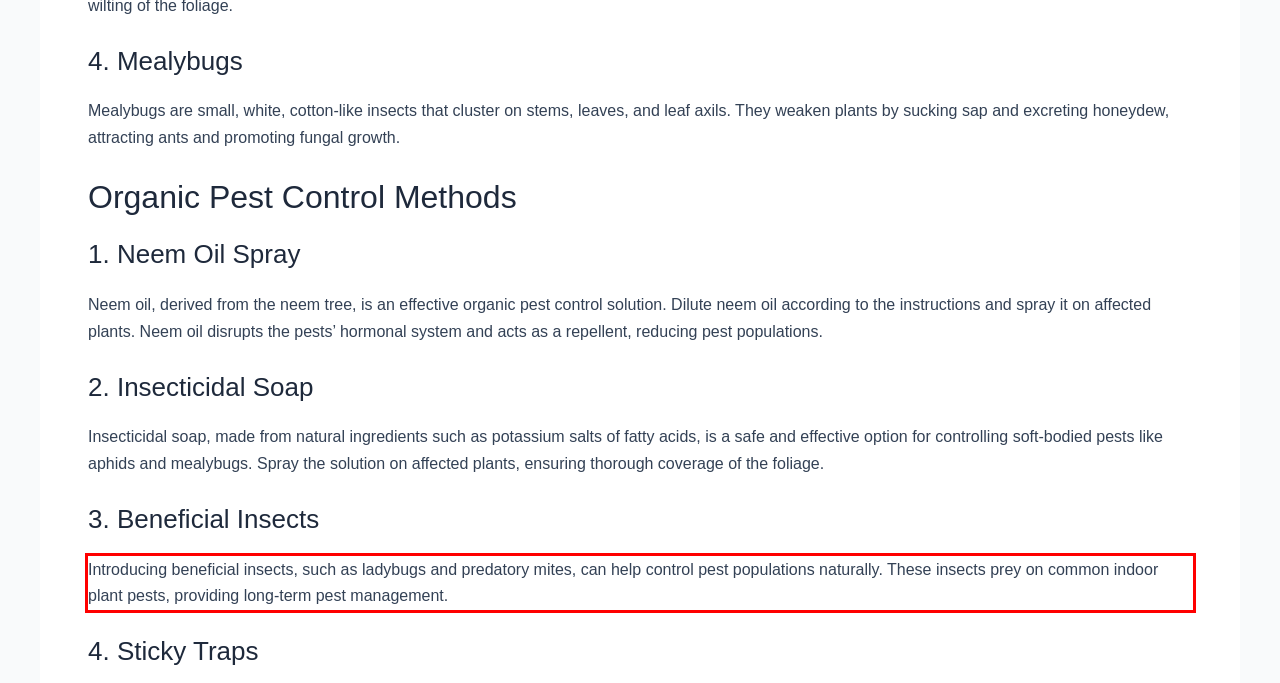You are looking at a screenshot of a webpage with a red rectangle bounding box. Use OCR to identify and extract the text content found inside this red bounding box.

Introducing beneficial insects, such as ladybugs and predatory mites, can help control pest populations naturally. These insects prey on common indoor plant pests, providing long-term pest management.